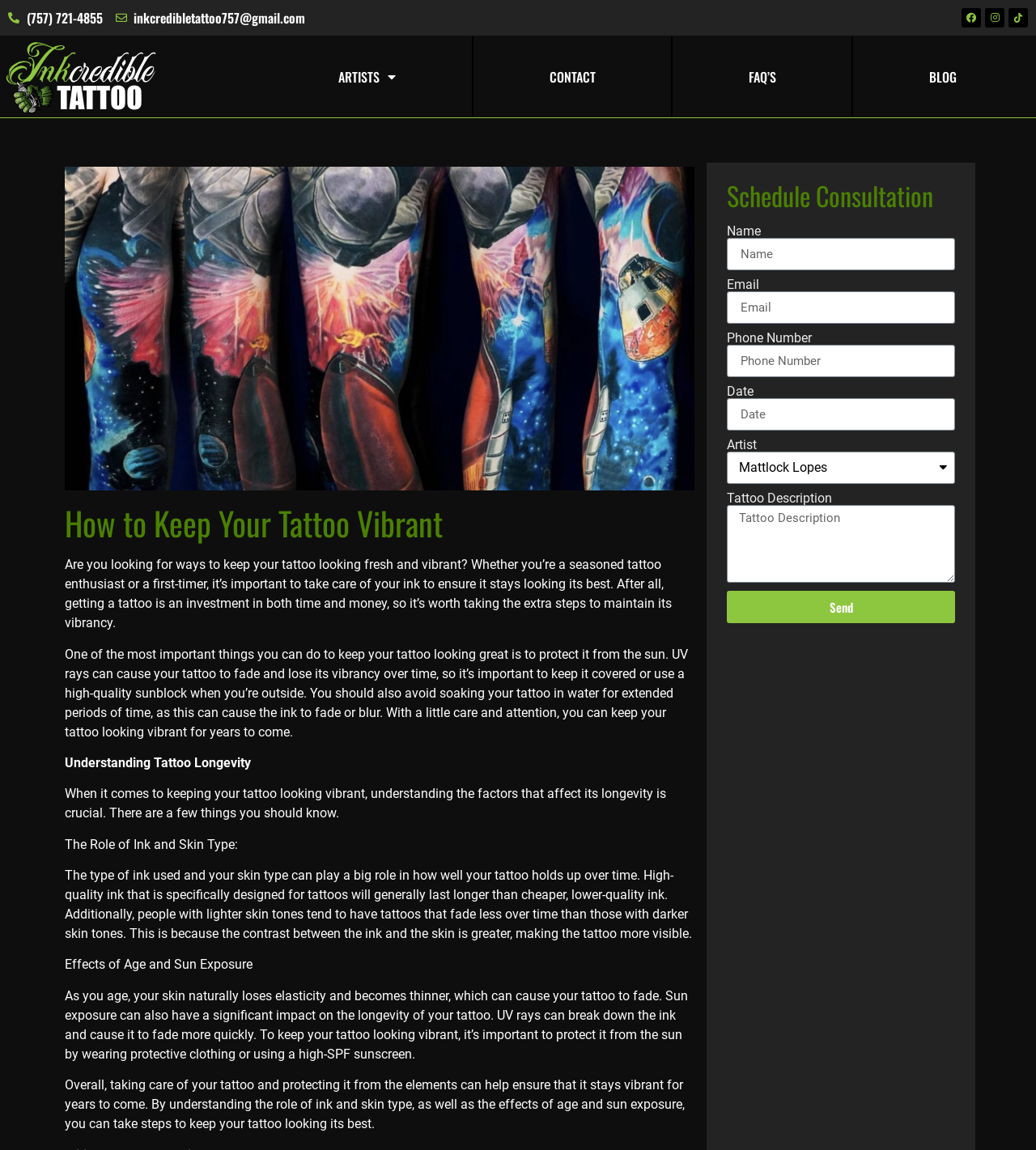Determine the bounding box coordinates of the target area to click to execute the following instruction: "Schedule a consultation."

[0.702, 0.159, 0.922, 0.182]